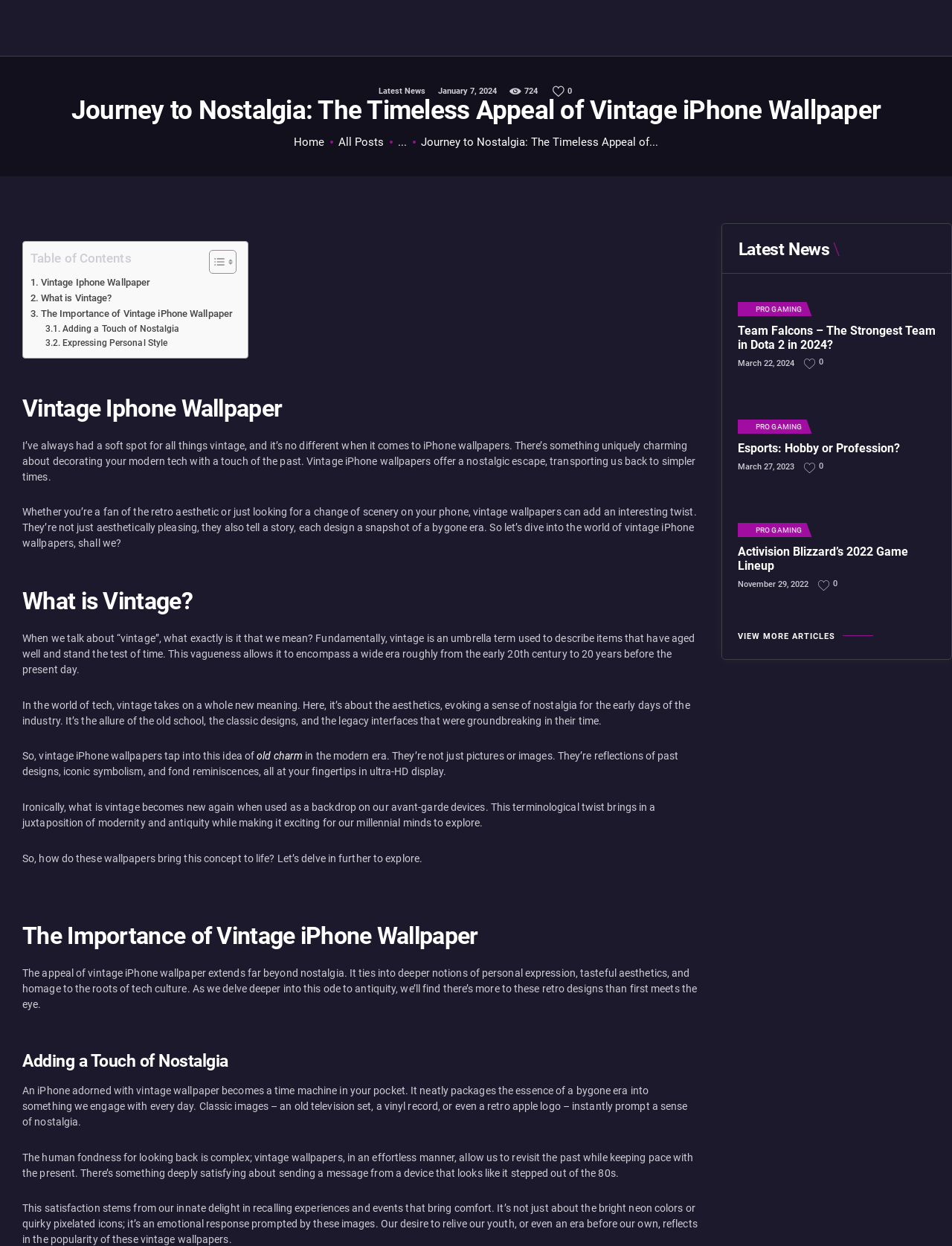Locate the bounding box coordinates of the region to be clicked to comply with the following instruction: "Click on the 'TRAINING MANUALS' link". The coordinates must be four float numbers between 0 and 1, in the form [left, top, right, bottom].

None